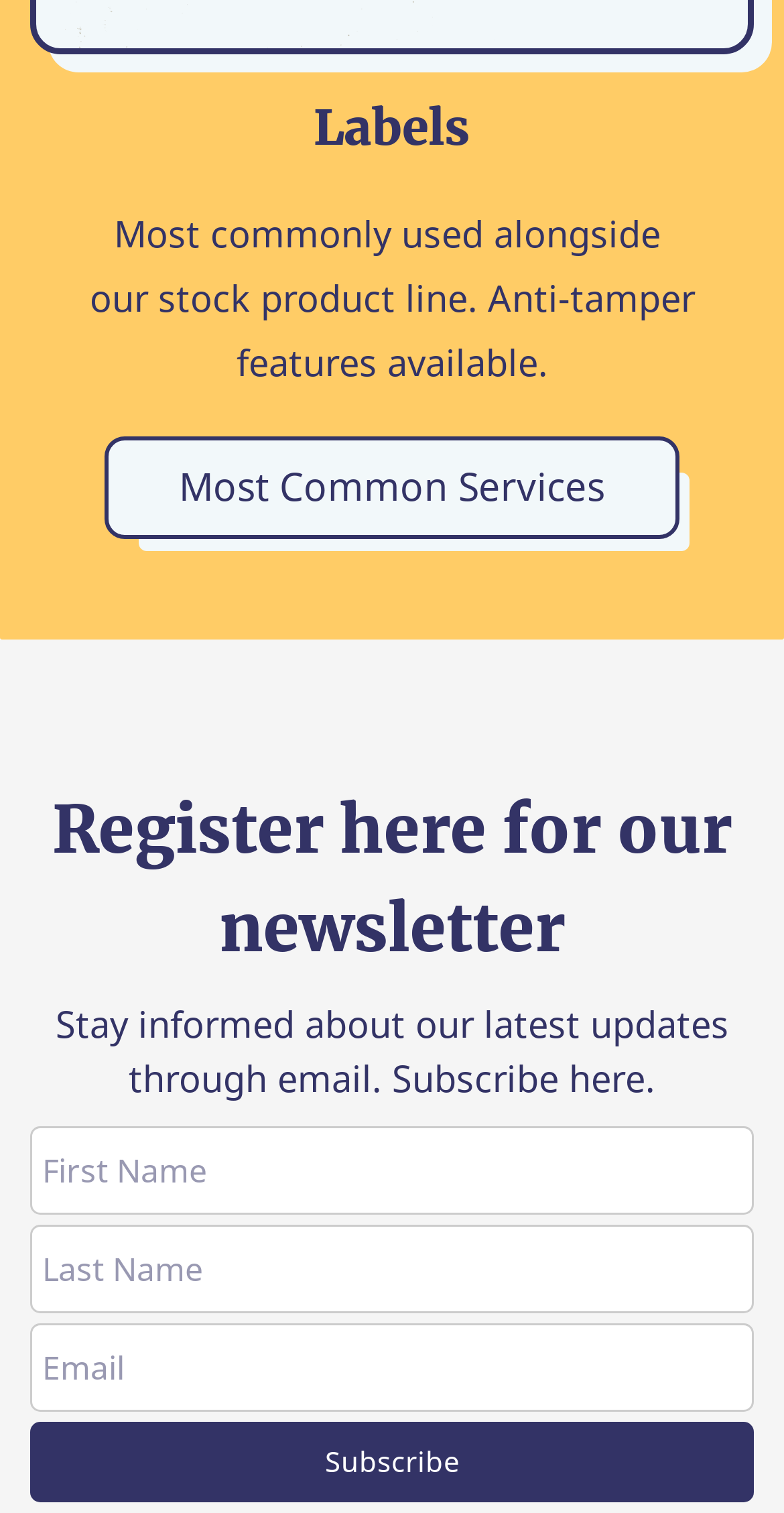Please answer the following question using a single word or phrase: 
What type of features are available for the stock product line?

Anti-tamper features